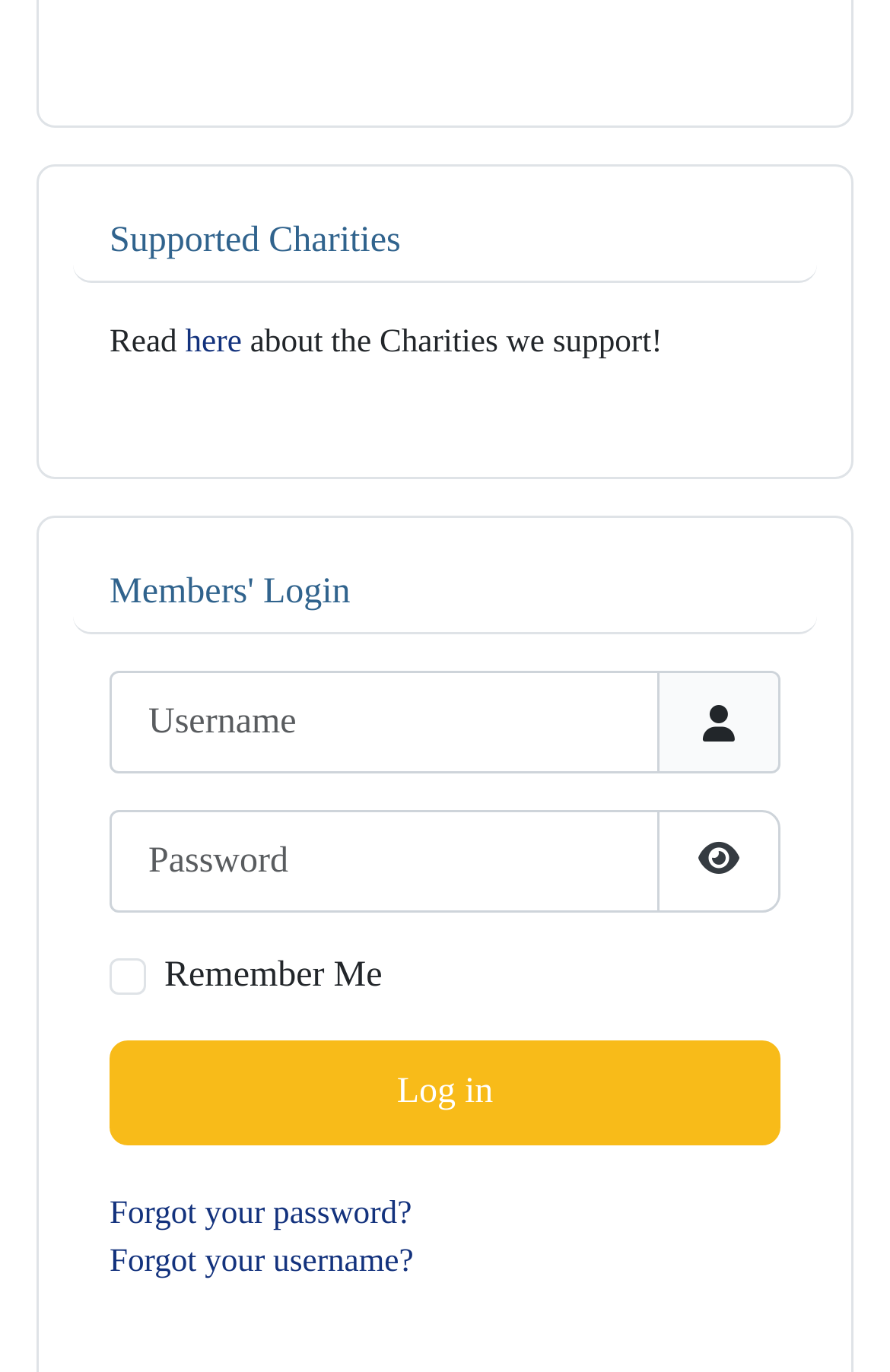Determine the bounding box coordinates of the clickable region to carry out the instruction: "Forgot your username?".

[0.123, 0.907, 0.465, 0.933]